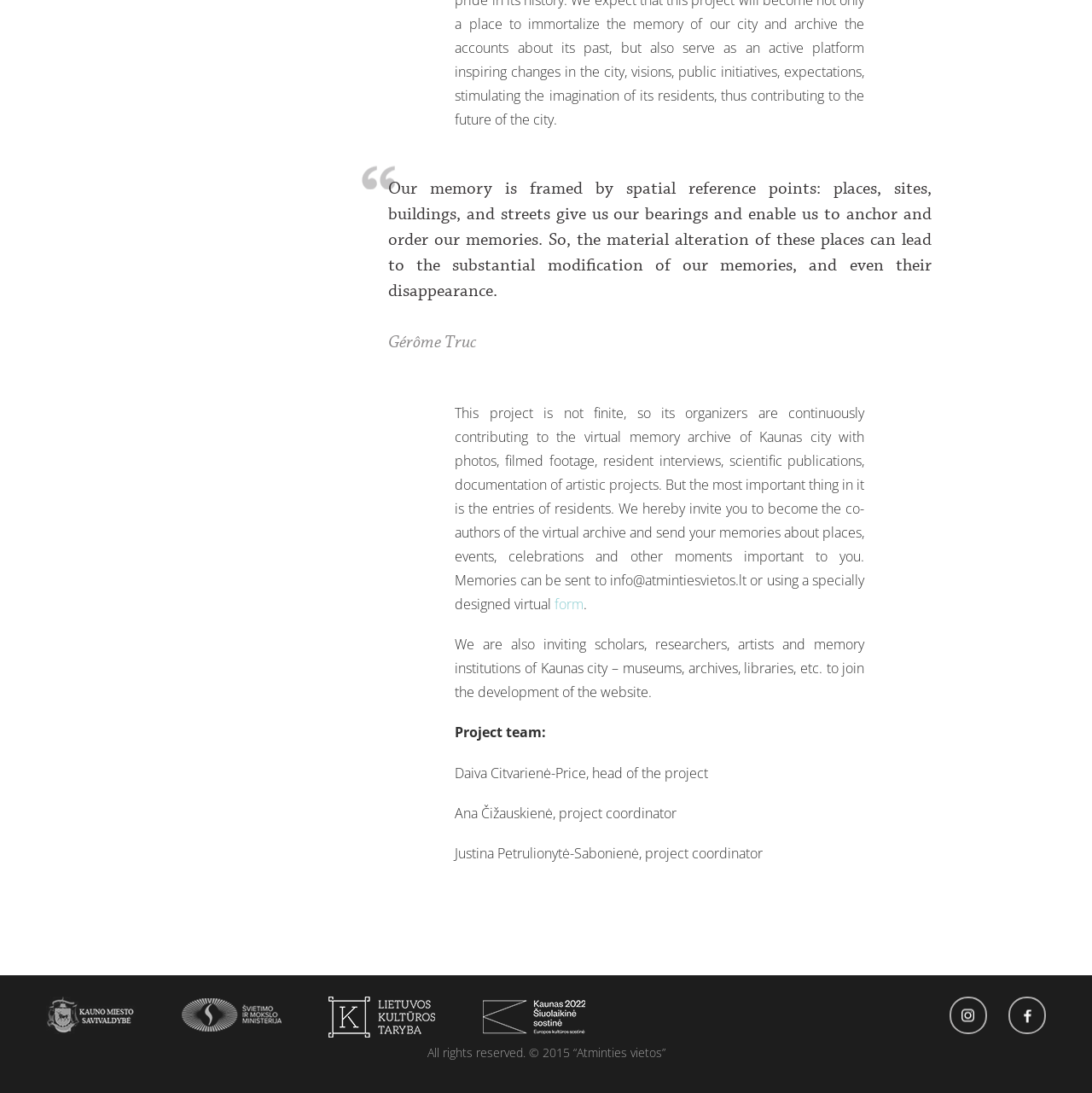How can residents contribute to the project?
Carefully analyze the image and provide a thorough answer to the question.

The text invites residents to become co-authors of the virtual archive and send their memories about places, events, and other moments important to them. It provides an email address, info@atmintiesvietos.lt, where residents can send their memories.